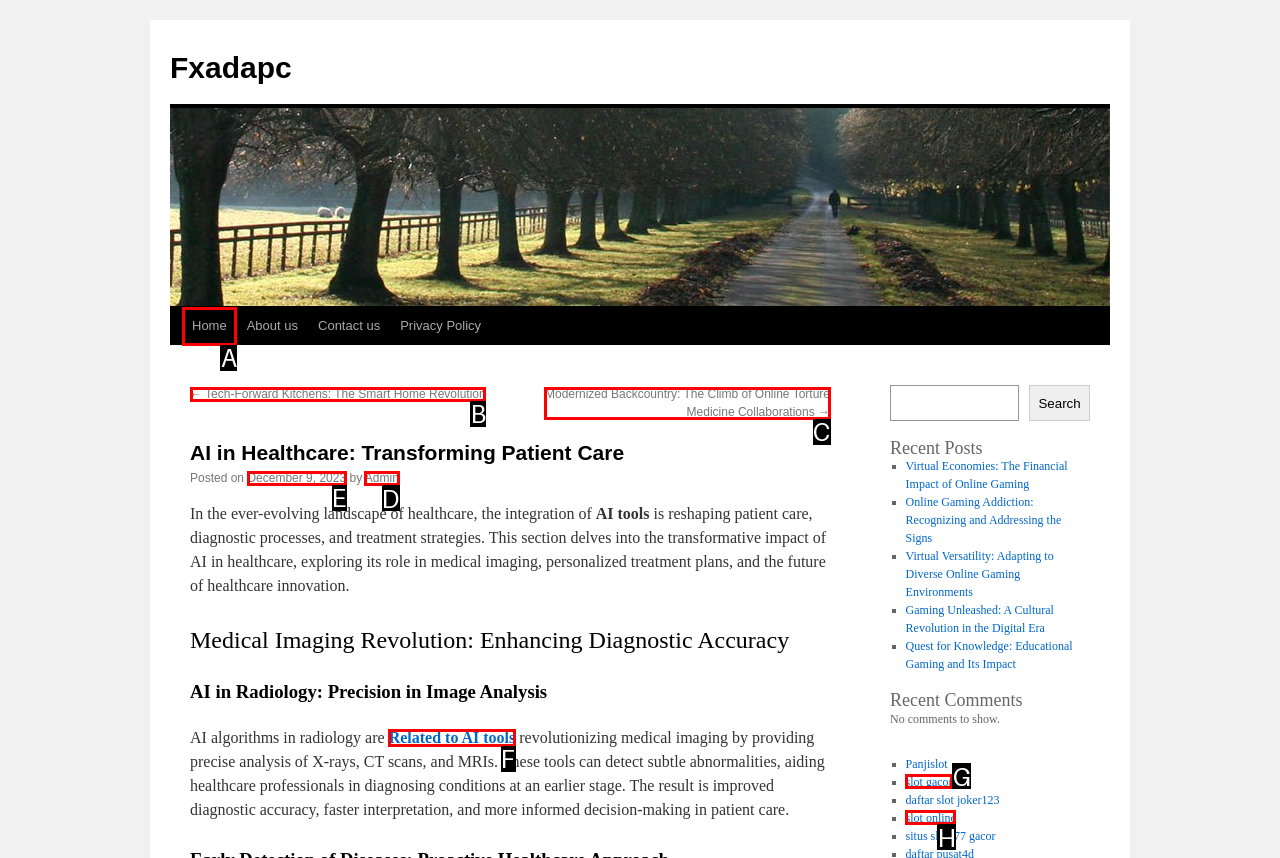Look at the highlighted elements in the screenshot and tell me which letter corresponds to the task: Click the 'Admin' link.

D